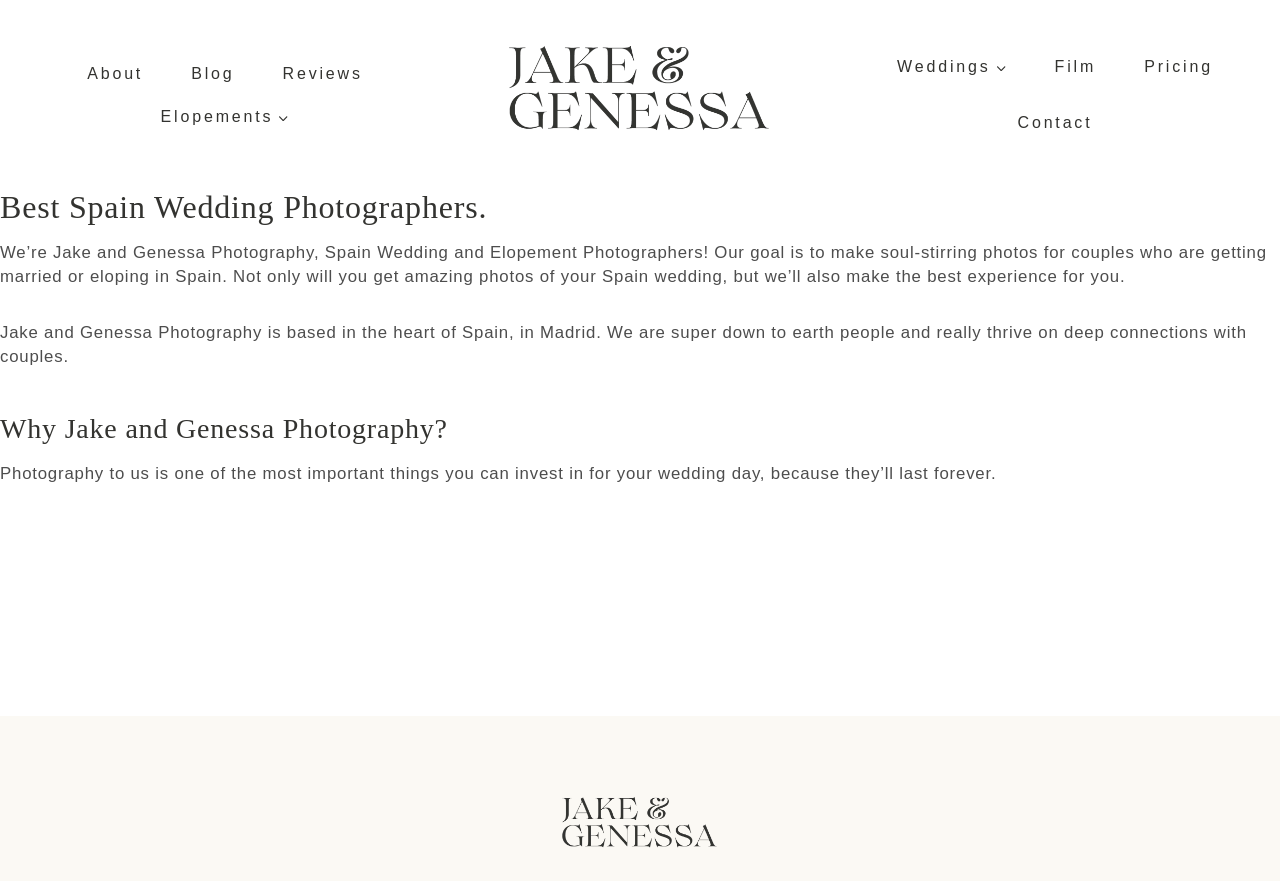Where is Jake and Genessa Photography based?
Please look at the screenshot and answer in one word or a short phrase.

Madrid